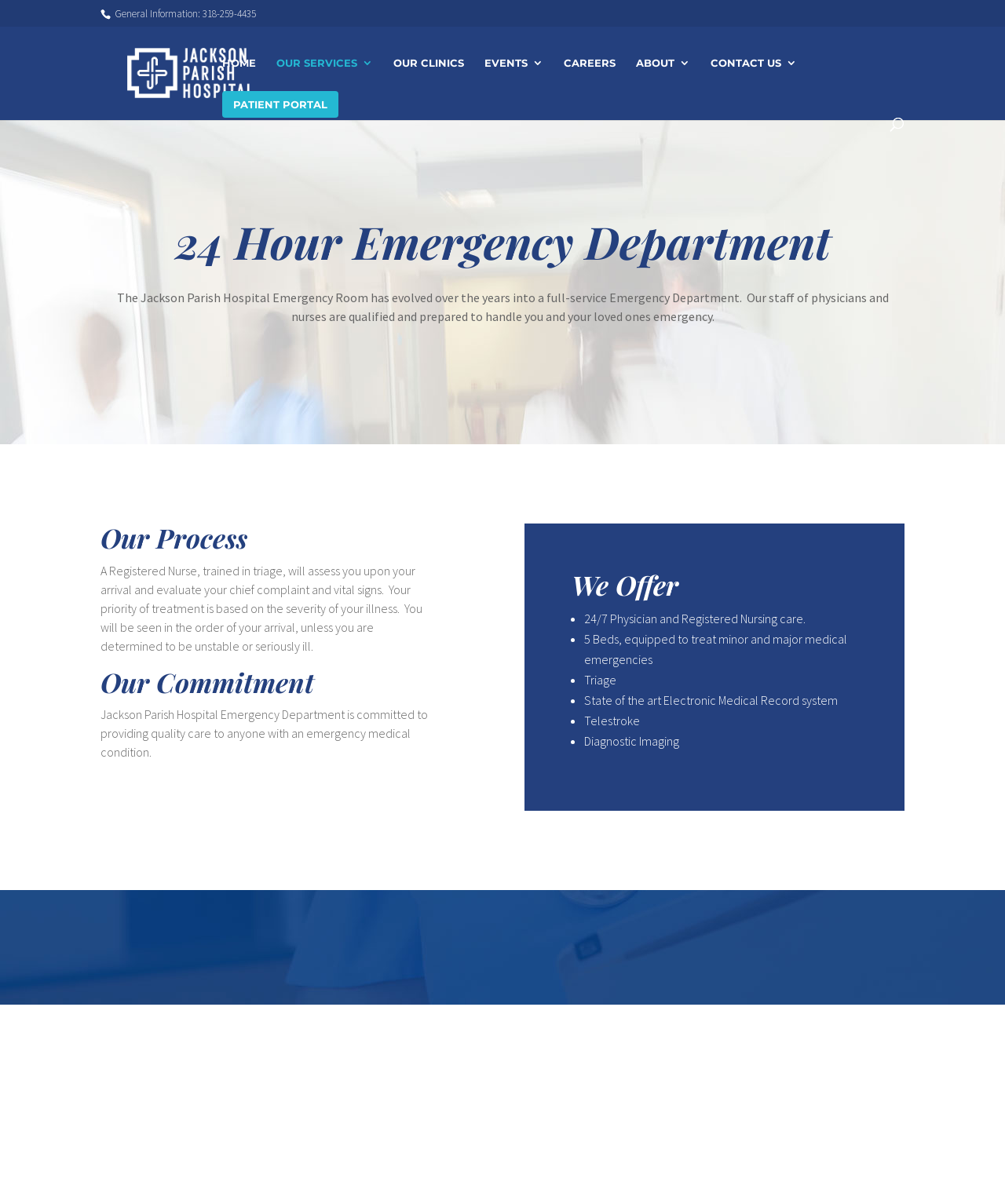Identify and extract the heading text of the webpage.

24 Hour Emergency Department